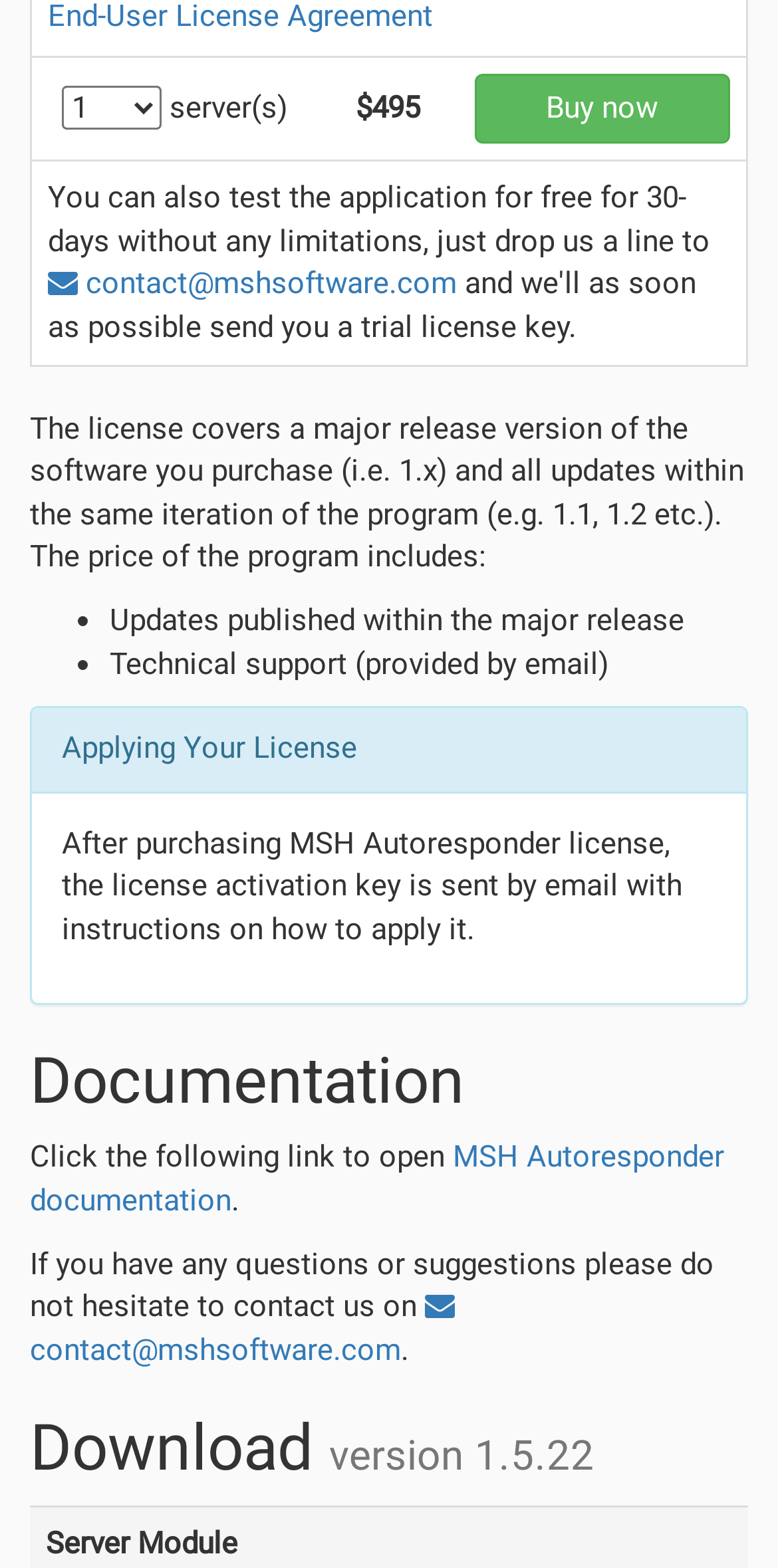What is included in the price of the program?
Please respond to the question thoroughly and include all relevant details.

The price of the program includes updates published within the major release and technical support provided by email, as mentioned in the list of items under the text 'The price of the program includes:'.